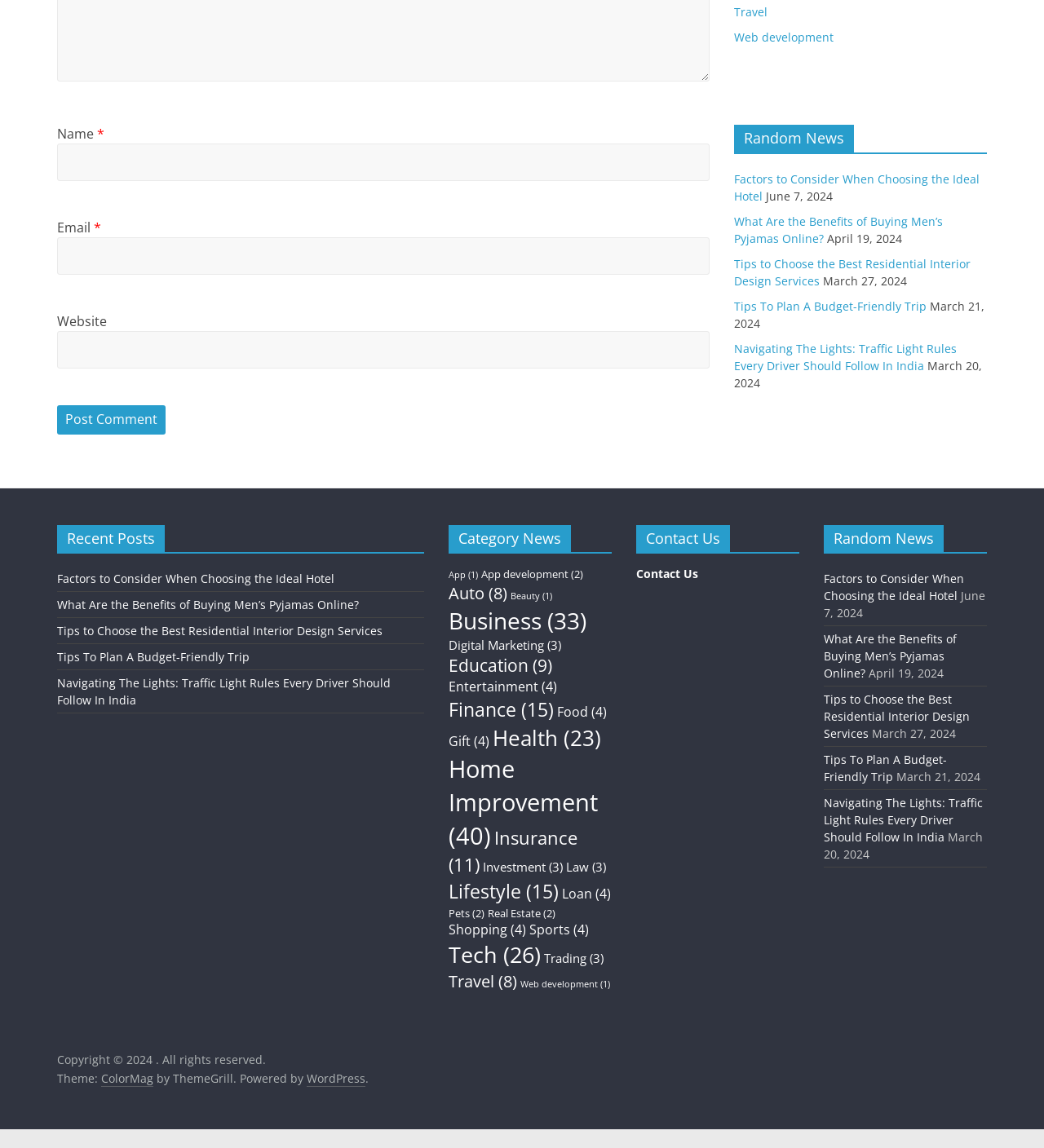How many links are in the 'Category News' section?
Can you give a detailed and elaborate answer to the question?

The 'Category News' section contains 20 links to different categories, including 'App', 'App development', 'Auto', and others, each with a corresponding number of items in parentheses.